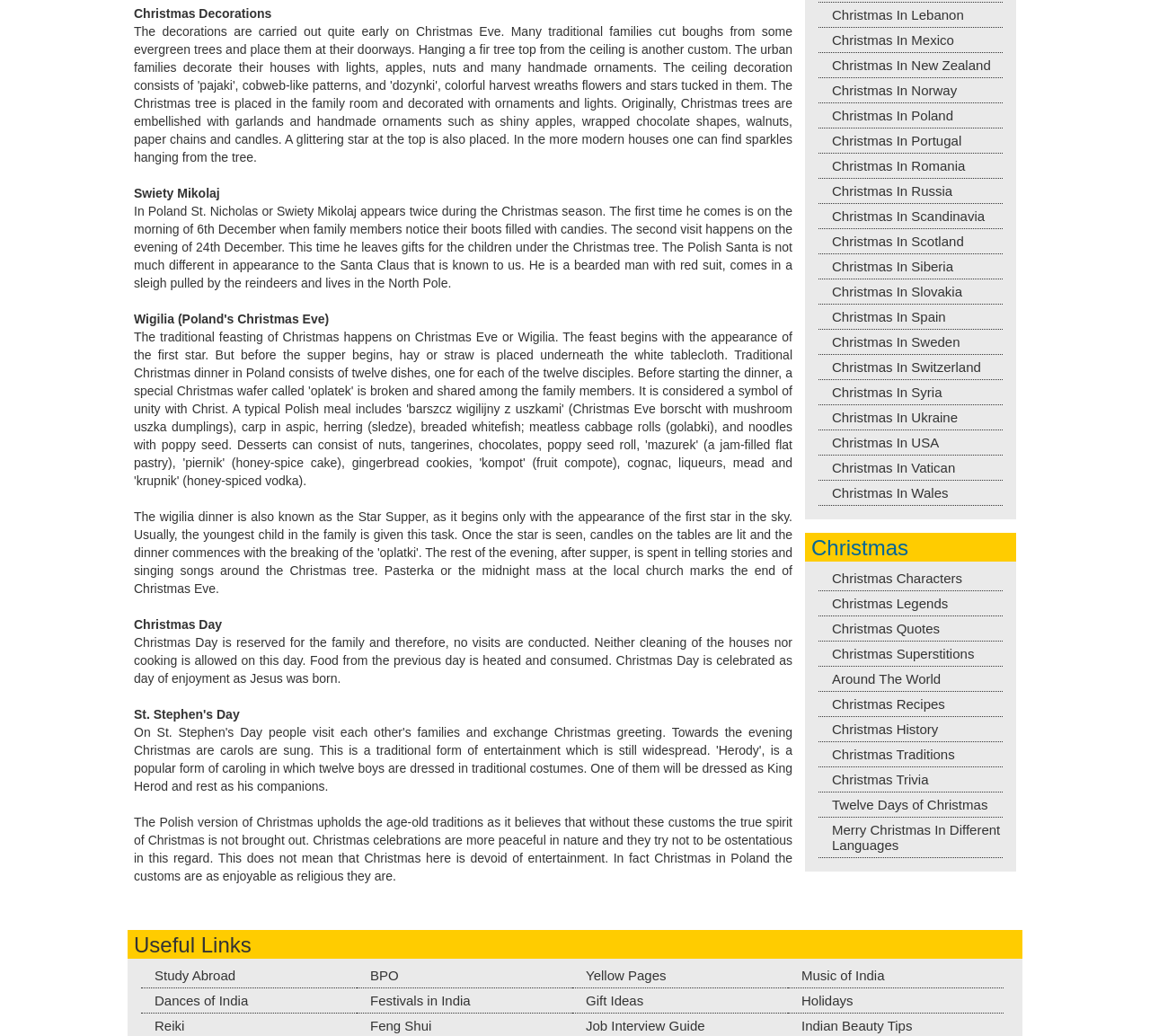Identify the bounding box coordinates of the part that should be clicked to carry out this instruction: "Read about 'Protection'".

None